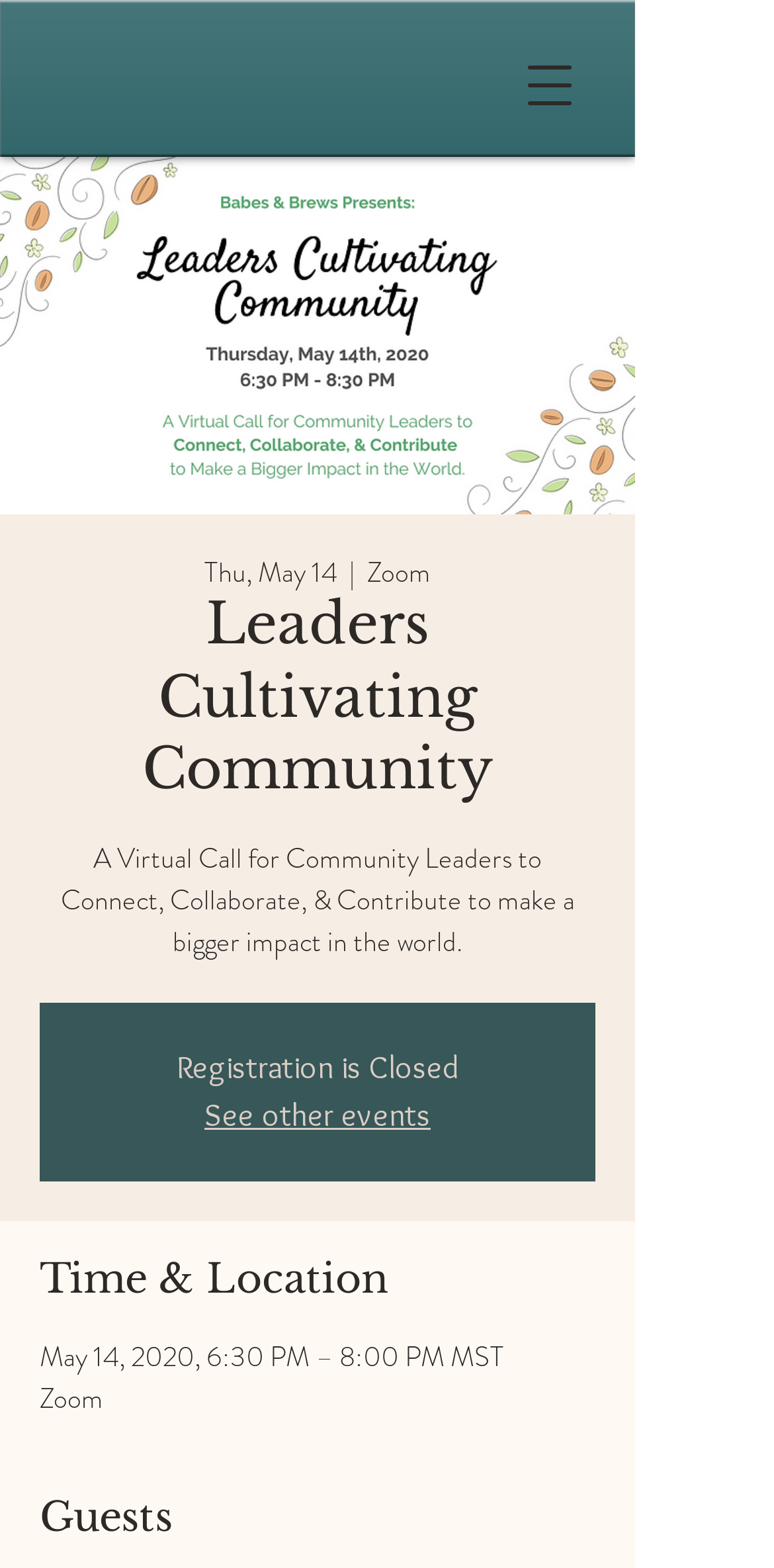Write an elaborate caption that captures the essence of the webpage.

The webpage appears to be an event page for a virtual call for community leaders. At the top left, there is an image with the text "Leaders Cultivating Community" and a button to open a navigation menu. Below the image, there is a date "Thu, May 14" followed by a separator and the word "Zoom". 

The main heading "Leaders Cultivating Community" is located at the top center of the page. Below the heading, there is a descriptive text "A Virtual Call for Community Leaders to Connect, Collaborate, & Contribute to make a bigger impact in the world." 

Further down, there is a notice "Registration is Closed" and a link "See other events" to the right of it. 

The page also contains three sections: "Time & Location", "Guests", and an unlabelled section at the top. The "Time & Location" section displays the event date and time "May 14, 2020, 6:30 PM – 8:00 PM MST" and the location "Zoom".